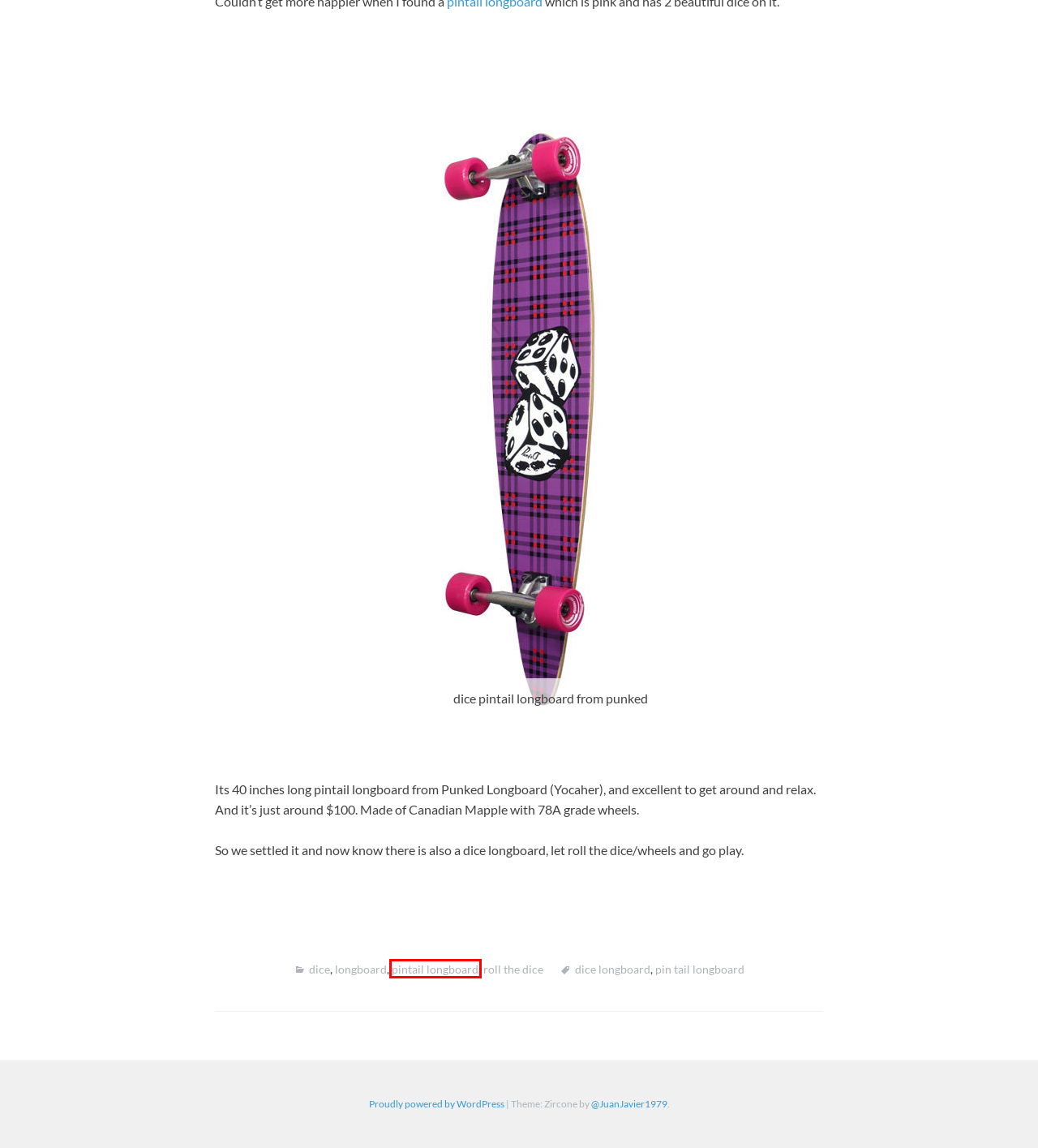Given a screenshot of a webpage with a red bounding box around an element, choose the most appropriate webpage description for the new page displayed after clicking the element within the bounding box. Here are the candidates:
A. pintail longboard – A blog about the outdoors
B. dice longboard – A blog about the outdoors
C. roll the dice – A blog about the outdoors
D. To Pintail or Not to Pintail that’s the Longboard Question? – A blog about the outdoors
E. Zip-lining in Boston – A blog about the outdoors
F. Blog Tool, Publishing Platform, and CMS – WordPress.org
G. dice – A blog about the outdoors
H. Brandon – A blog about the outdoors

A